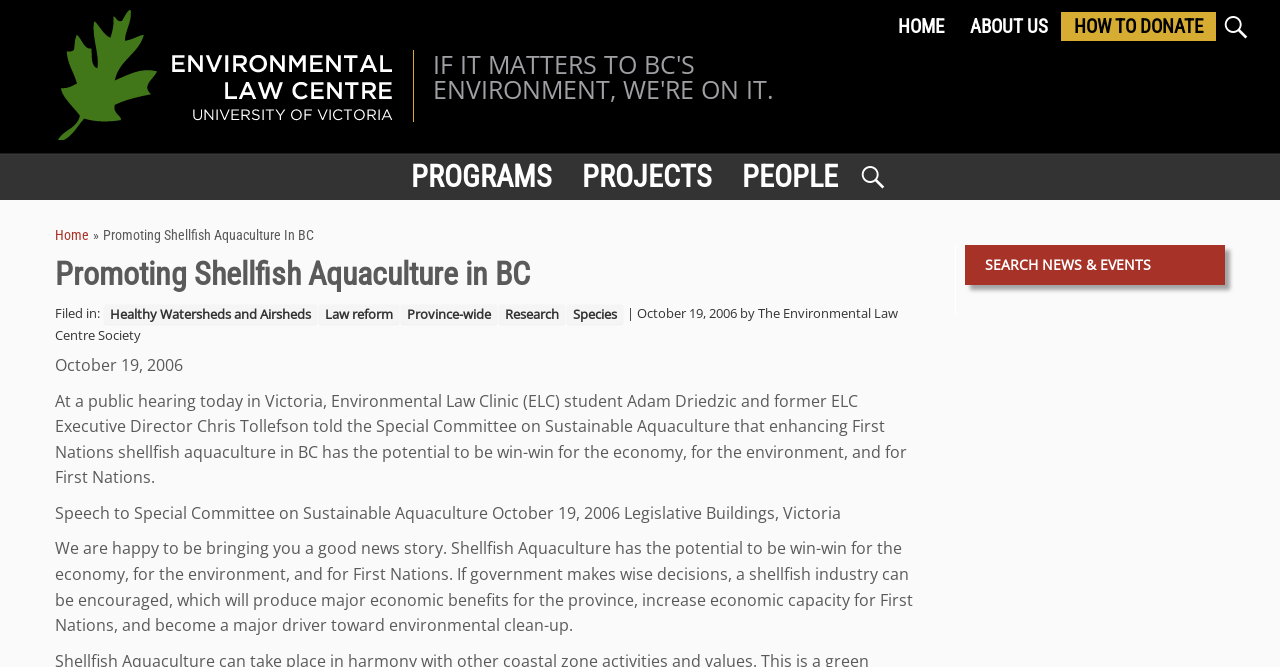What is the topic of the speech given on October 19, 2006?
Give a detailed explanation using the information visible in the image.

The topic of the speech given on October 19, 2006, is Sustainable Aquaculture, as indicated by the text 'Speech to Special Committee on Sustainable Aquaculture October 19, 2006 Legislative Buildings, Victoria'.